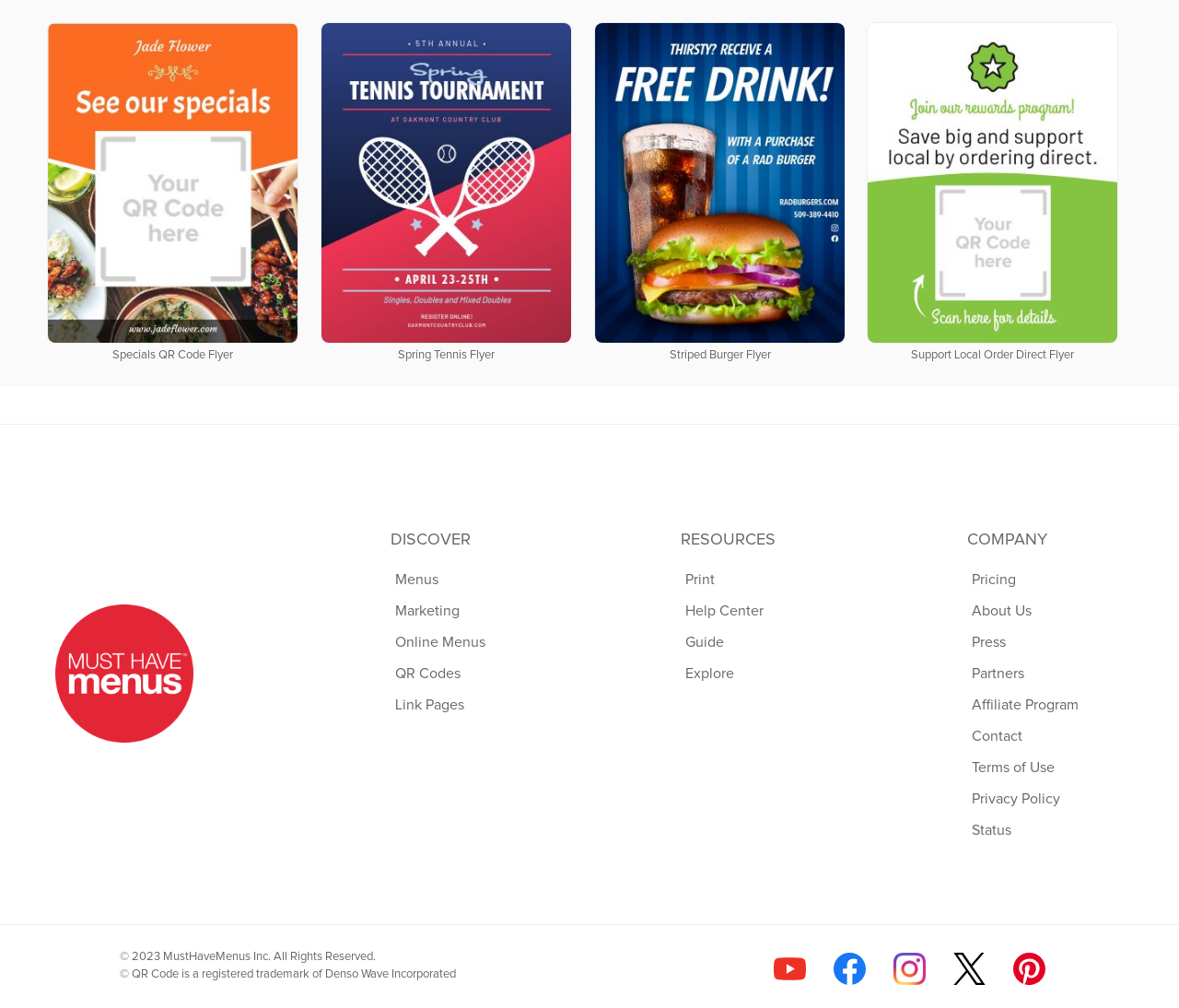Please find the bounding box for the following UI element description. Provide the coordinates in (top-left x, top-left y, bottom-right x, bottom-right y) format, with values between 0 and 1: Pricing

[0.82, 0.559, 0.919, 0.59]